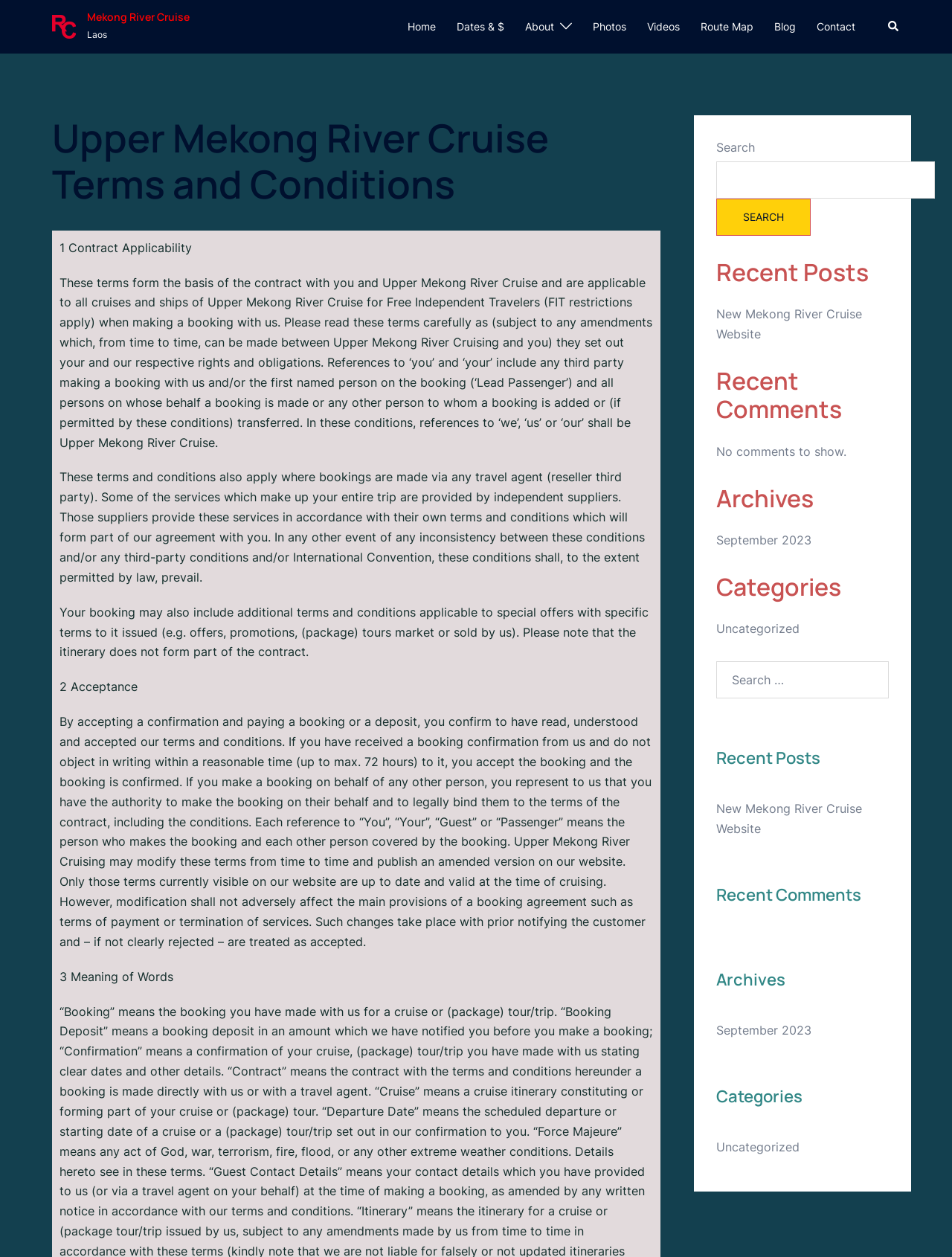Identify the webpage's primary heading and generate its text.

Upper Mekong River Cruise Terms and Conditions